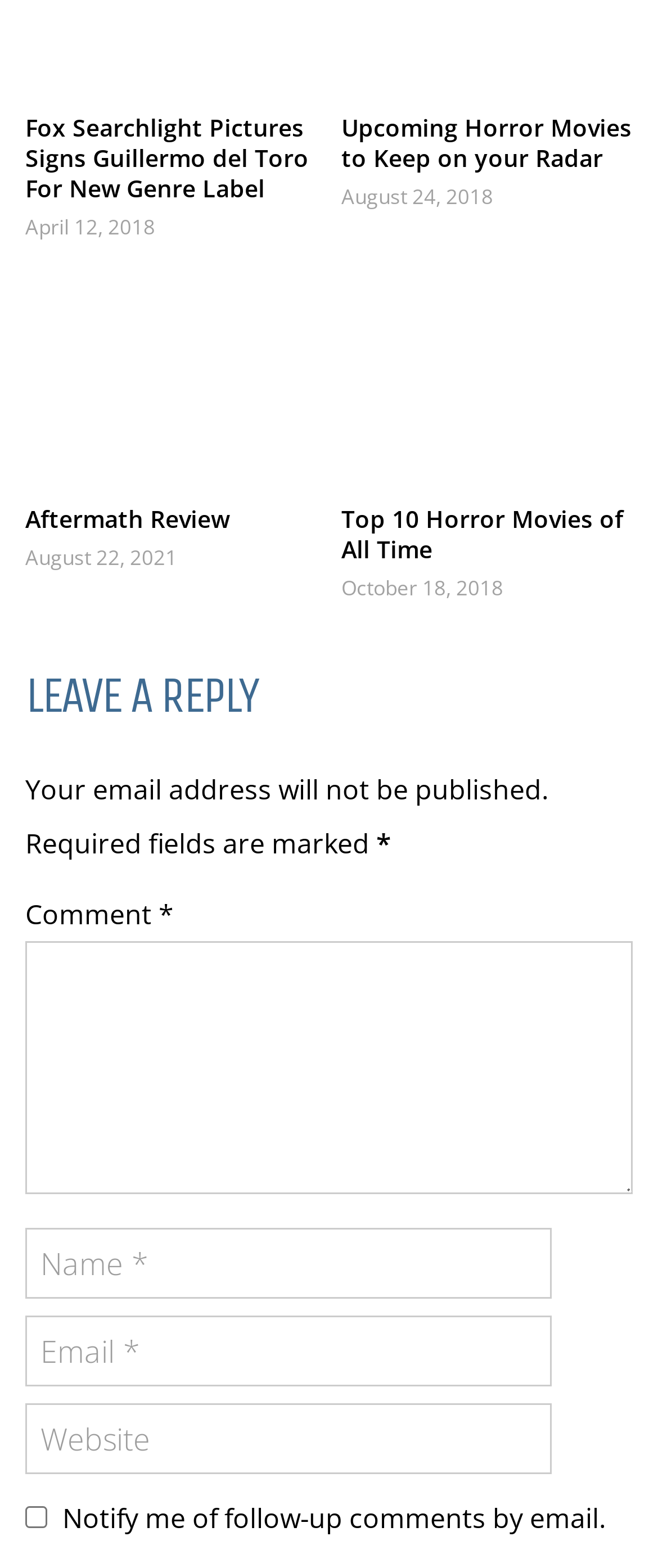Locate the coordinates of the bounding box for the clickable region that fulfills this instruction: "Enter your name".

[0.038, 0.783, 0.838, 0.829]